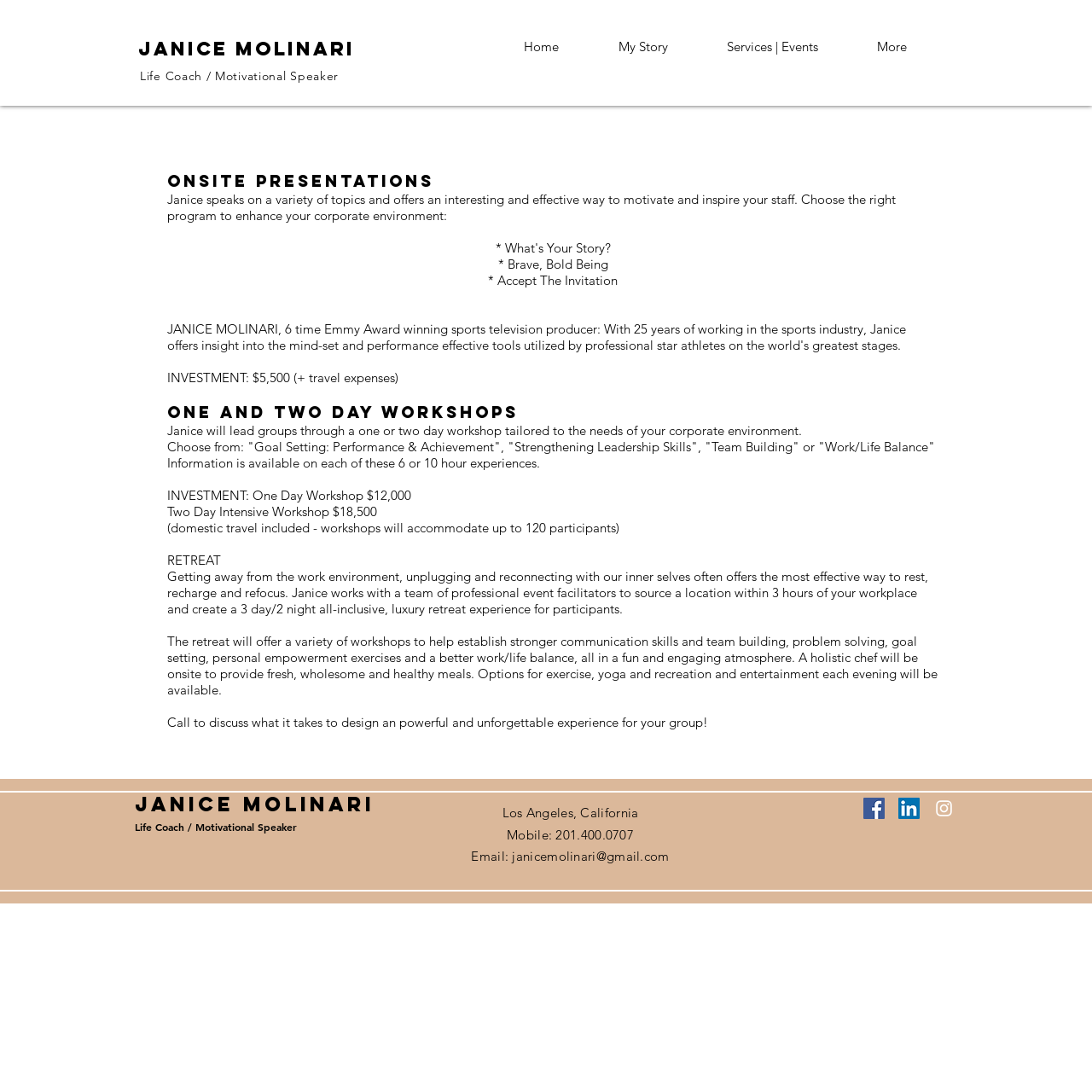Examine the image carefully and respond to the question with a detailed answer: 
What is the contact email of Janice Molinari?

I found this information by looking at the section with Janice Molinari's contact information and the link with the text 'janicemolinari@gmail.com', which suggests that the contact email of Janice Molinari is janicemolinari@gmail.com.